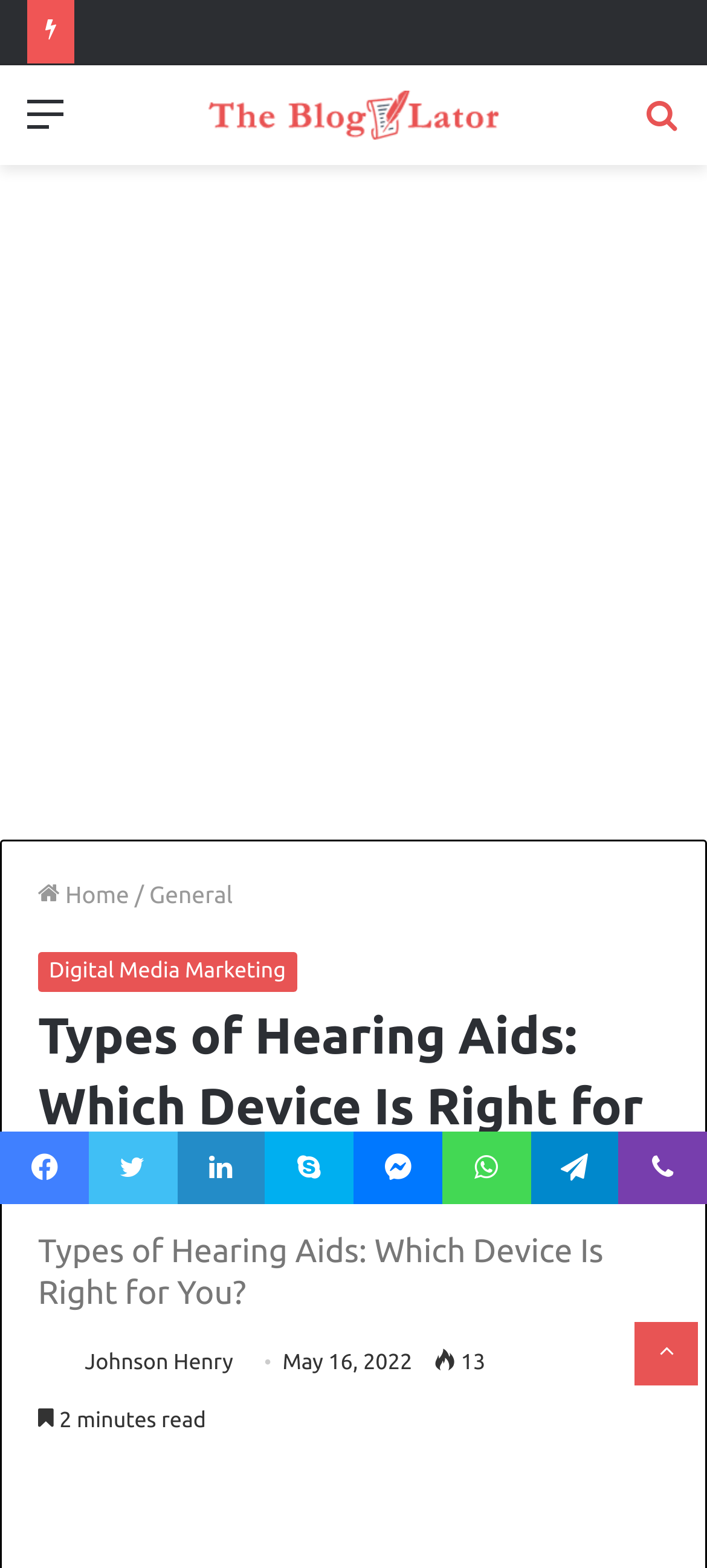Give a concise answer using one word or a phrase to the following question:
Who is the author of the blog post?

Johnson Henry